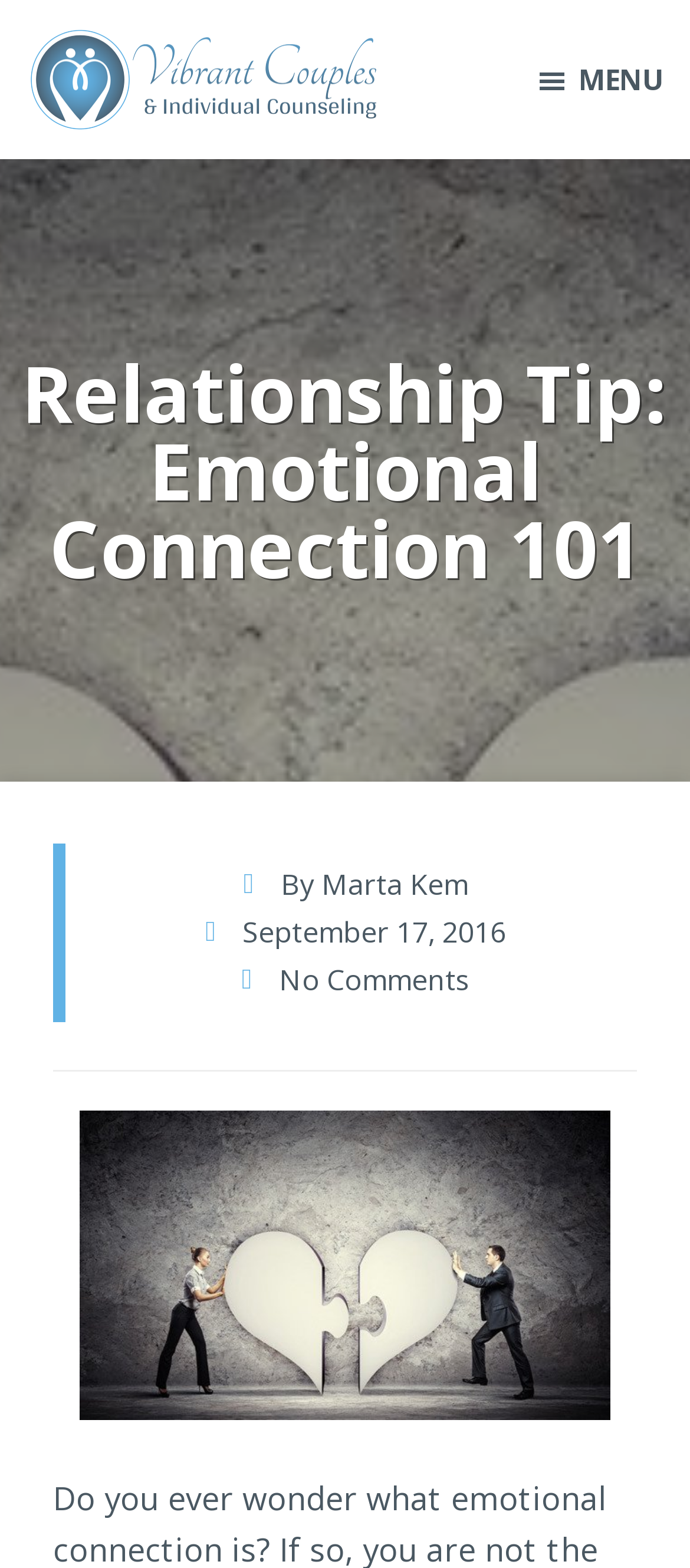Who wrote the article 'Emotional Connection 101'?
Refer to the image and respond with a one-word or short-phrase answer.

Marta Kem